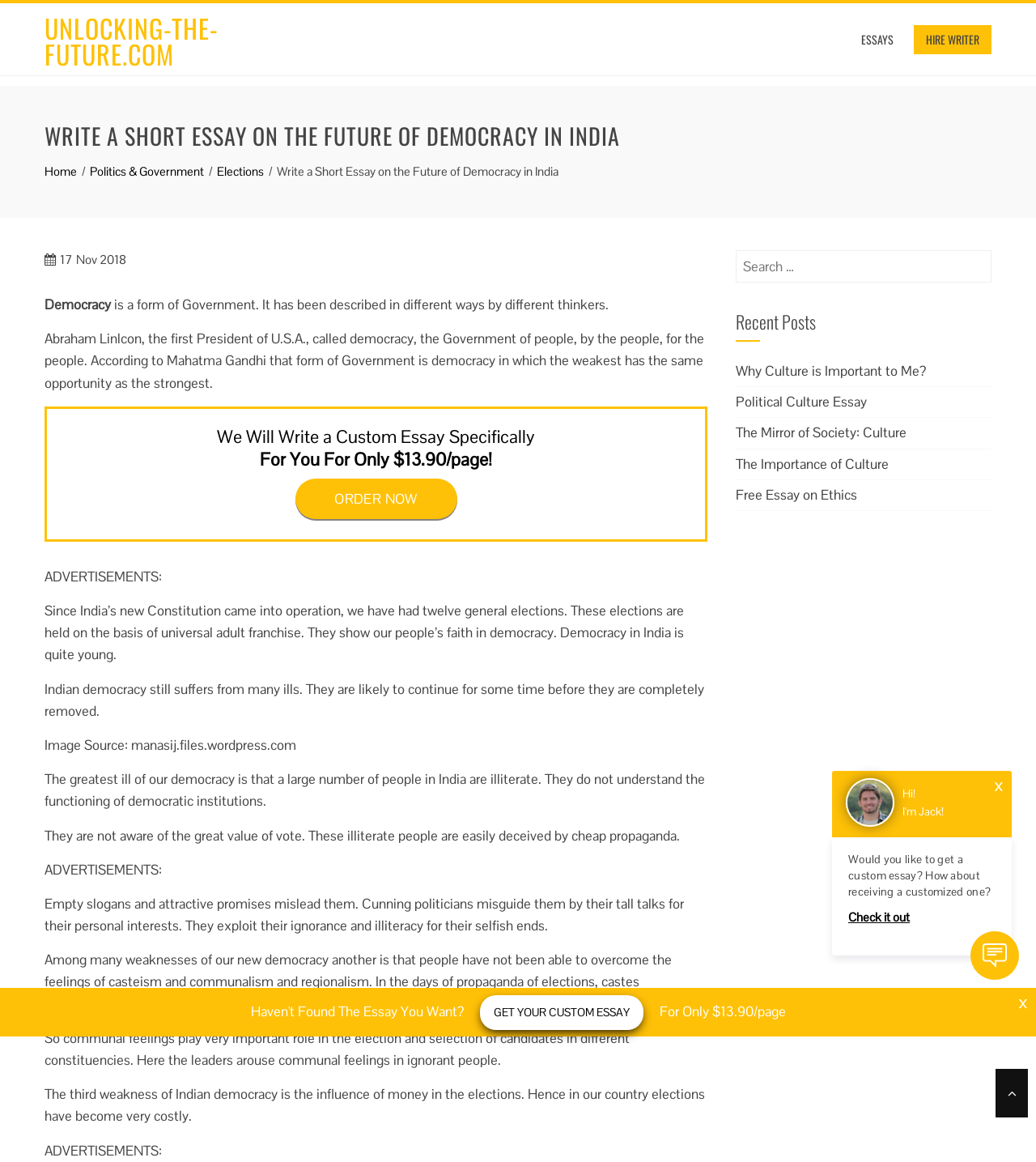For the element described, predict the bounding box coordinates as (top-left x, top-left y, bottom-right x, bottom-right y). All values should be between 0 and 1. Element description: Political Culture Essay

[0.71, 0.338, 0.837, 0.353]